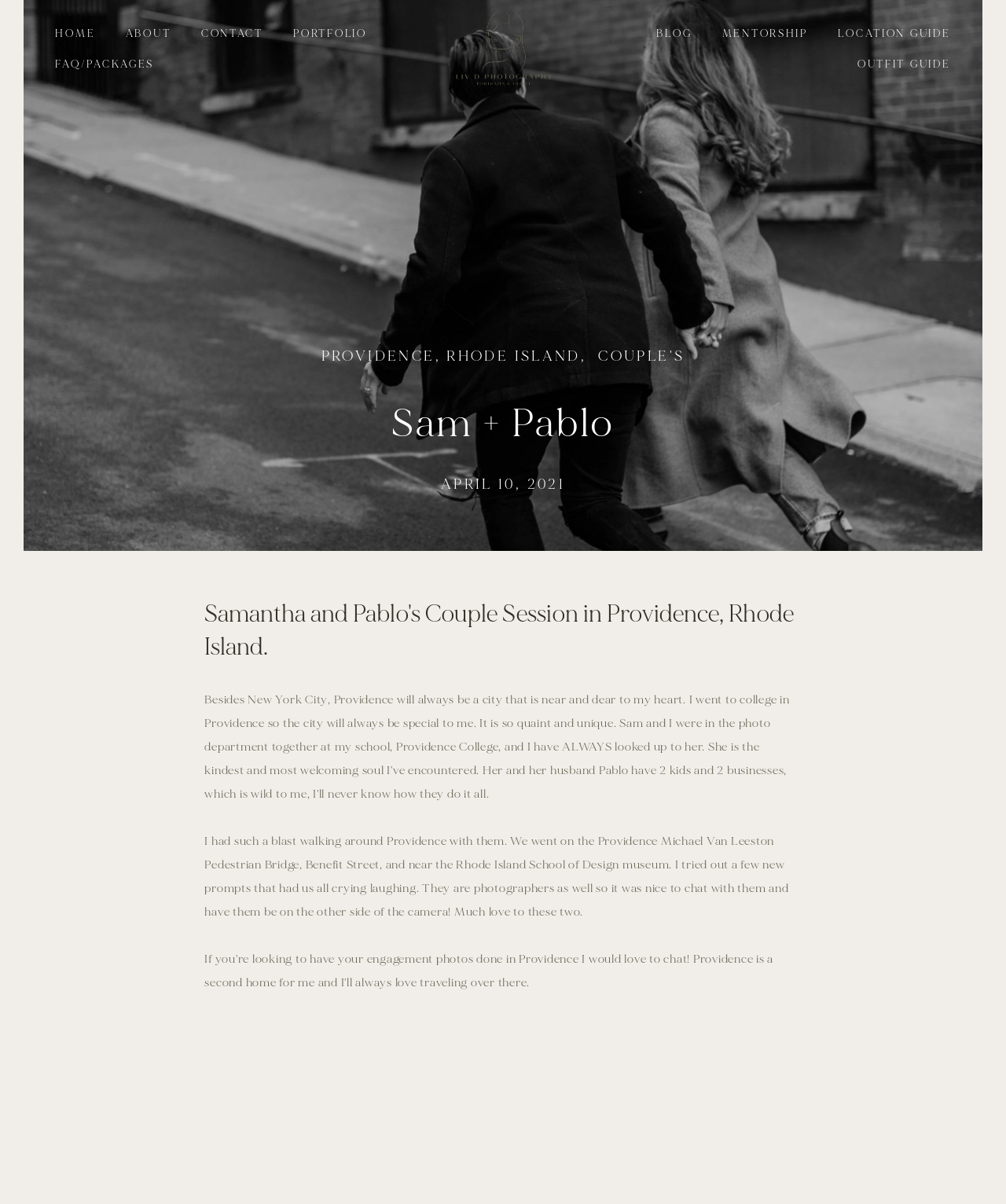Determine the bounding box coordinates for the element that should be clicked to follow this instruction: "read the blog". The coordinates should be given as four float numbers between 0 and 1, in the format [left, top, right, bottom].

[0.638, 0.019, 0.703, 0.038]